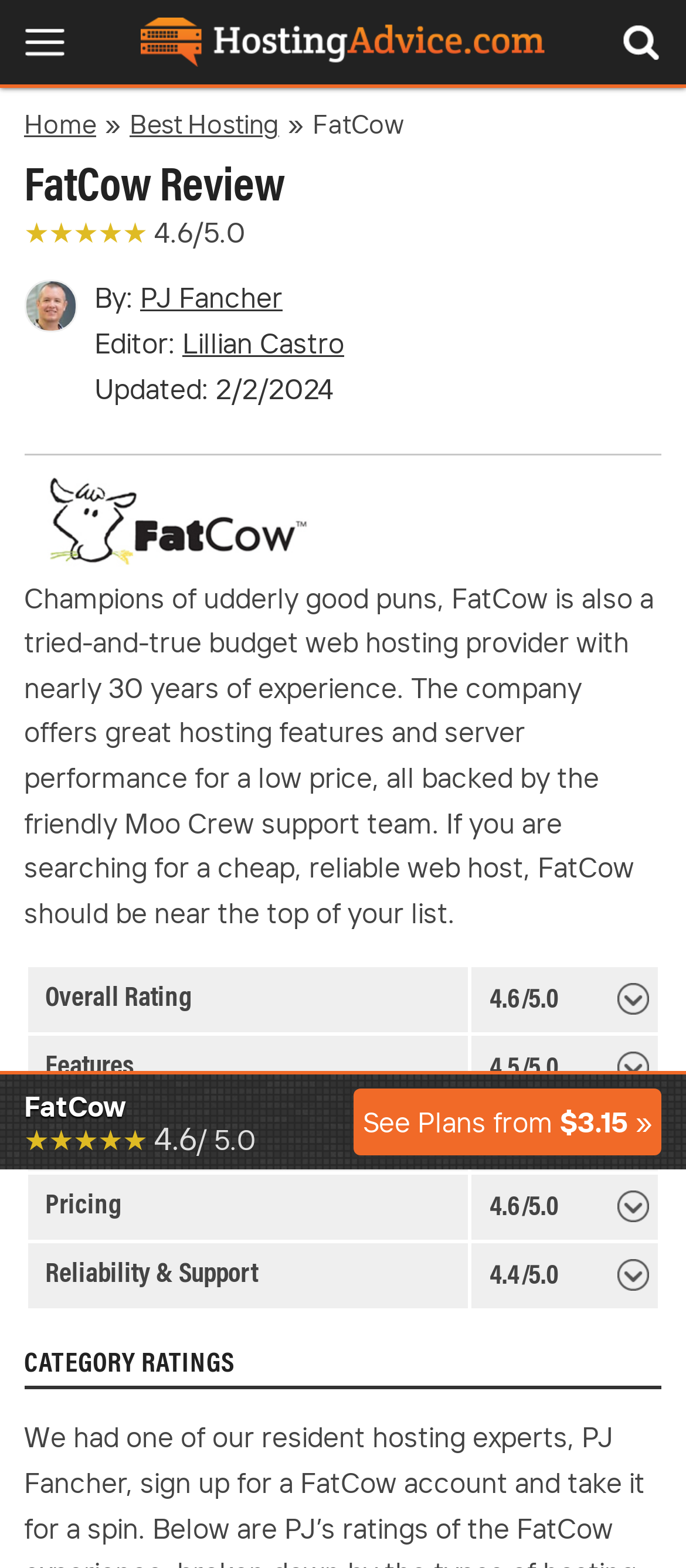Using the information shown in the image, answer the question with as much detail as possible: What is the name of the support team at FatCow?

The name of the support team can be found in the description of FatCow, which mentions that it offers 'great hosting features and server performance for a low price, all backed by the friendly Moo Crew support team'.